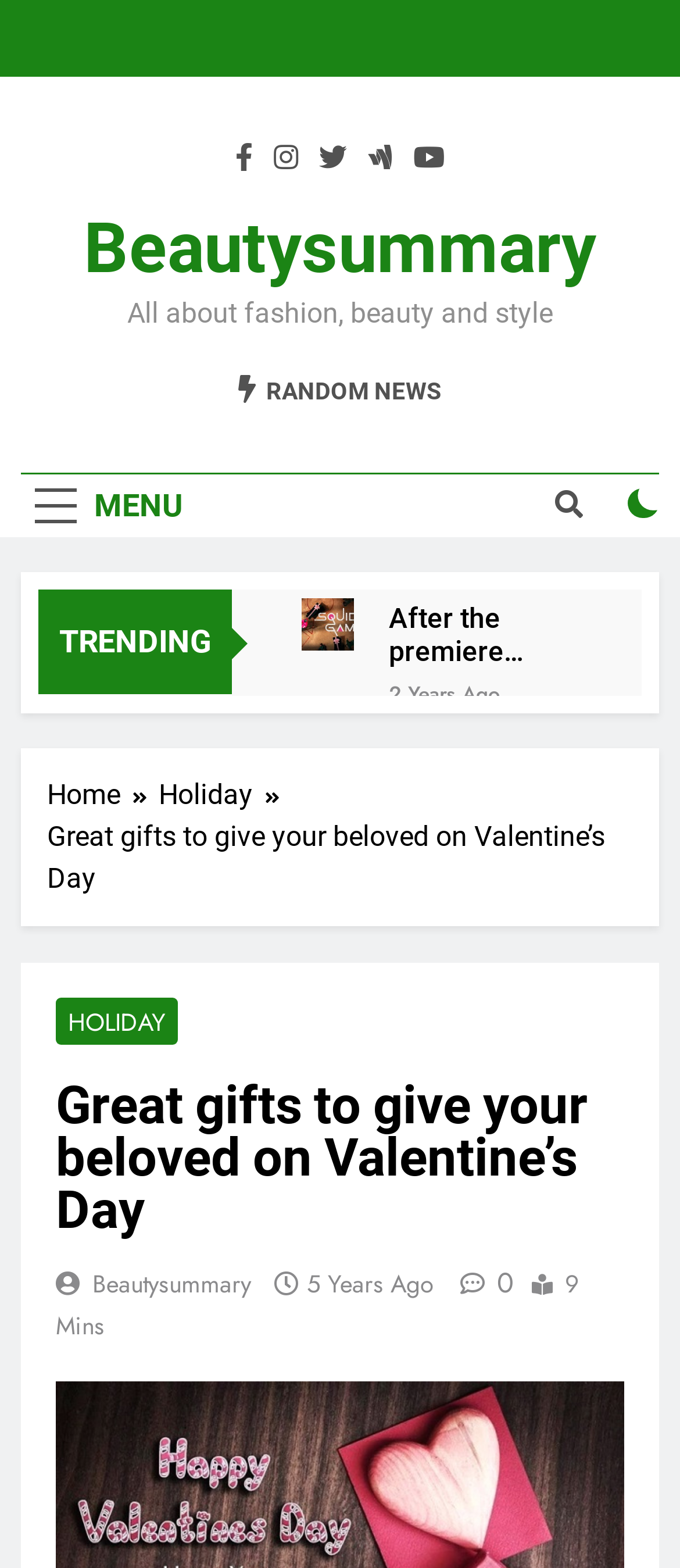Using the element description provided, determine the bounding box coordinates in the format (top-left x, top-left y, bottom-right x, bottom-right y). Ensure that all values are floating point numbers between 0 and 1. Element description: Random News

[0.35, 0.238, 0.65, 0.259]